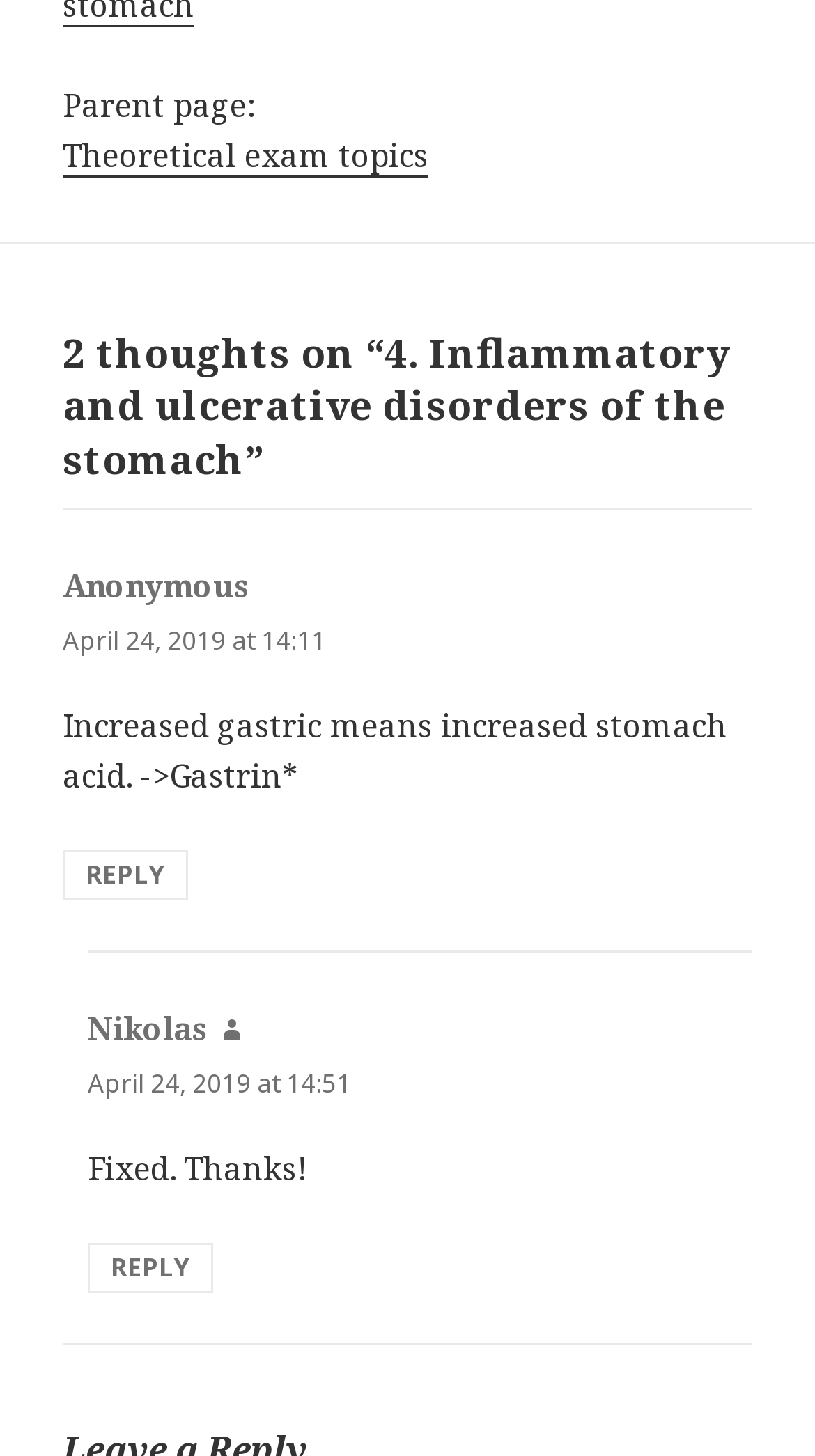Who commented on April 24, 2019 at 14:11?
Give a detailed explanation using the information visible in the image.

I found the comment section with the timestamp 'April 24, 2019 at 14:11' and the corresponding username is 'Anonymous'.